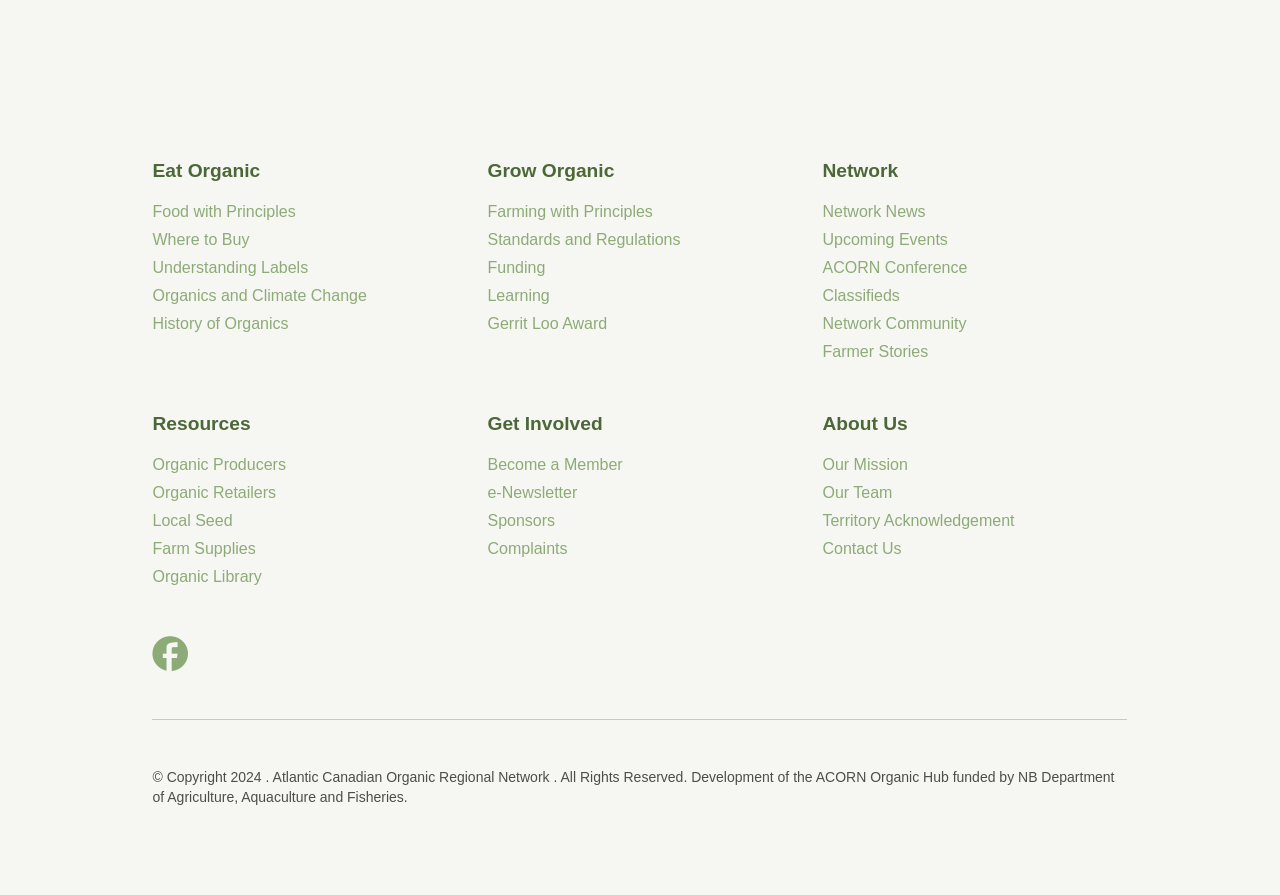Given the element description "Gerrit Loo Award" in the screenshot, predict the bounding box coordinates of that UI element.

[0.381, 0.351, 0.474, 0.37]